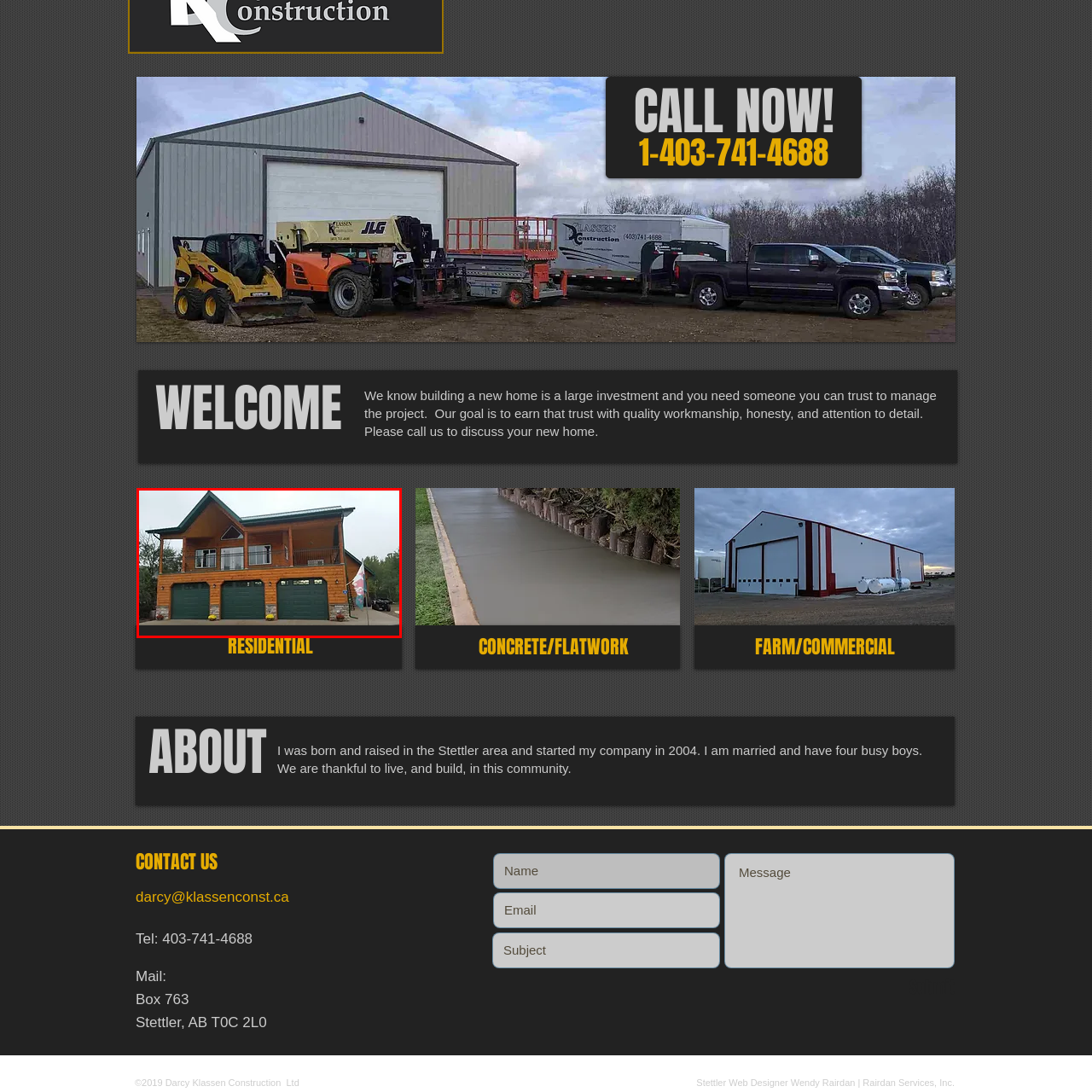Using the image highlighted in the red border, answer the following question concisely with a word or phrase:
What material is used for the facade?

wooden siding